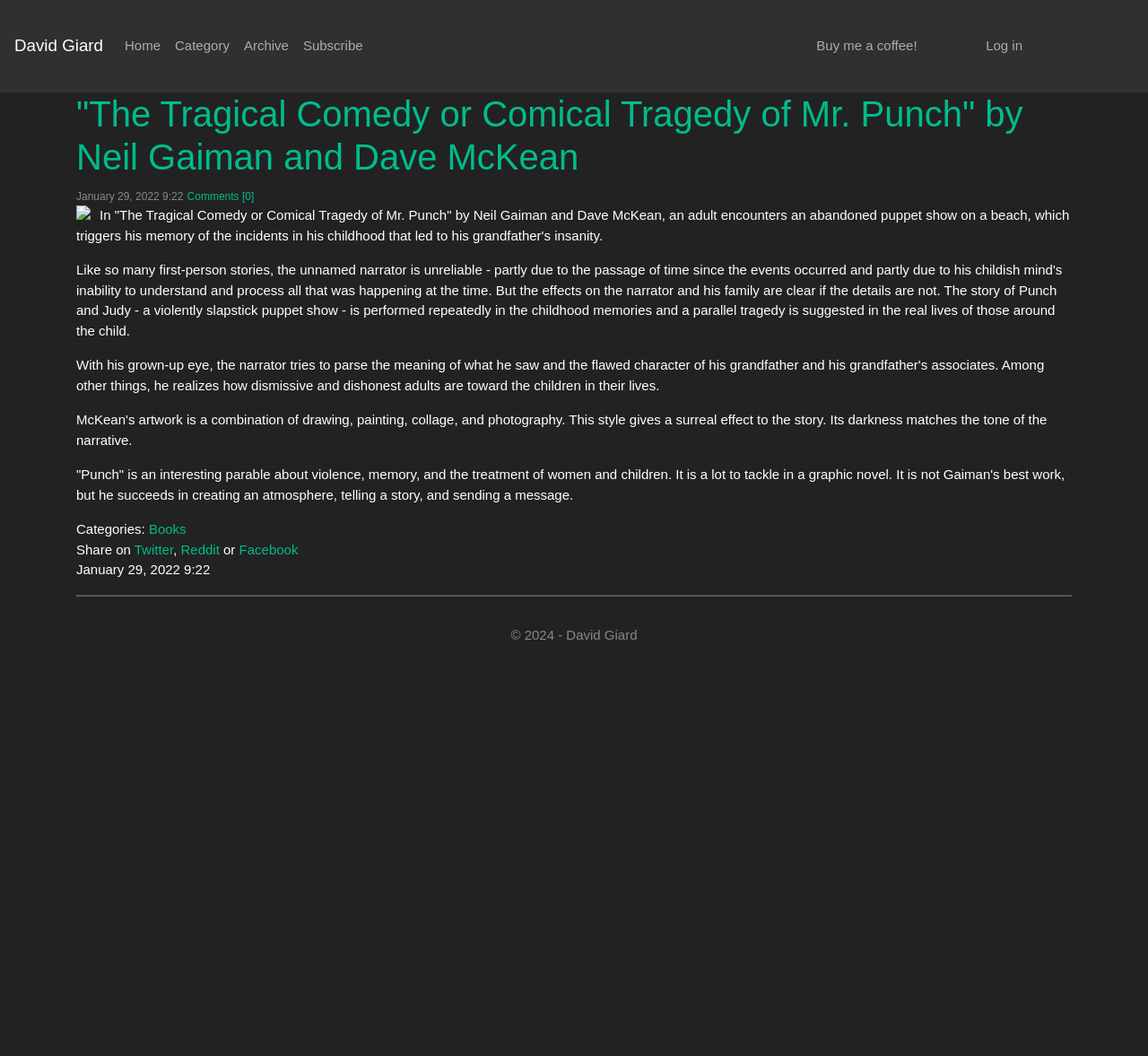What is the date of the post?
Please give a detailed answer to the question using the information shown in the image.

I found the answer by looking at the StaticText element that says 'January 29, 2022 9:22'. This element appears twice on the page, and it indicates the date and time of the post.